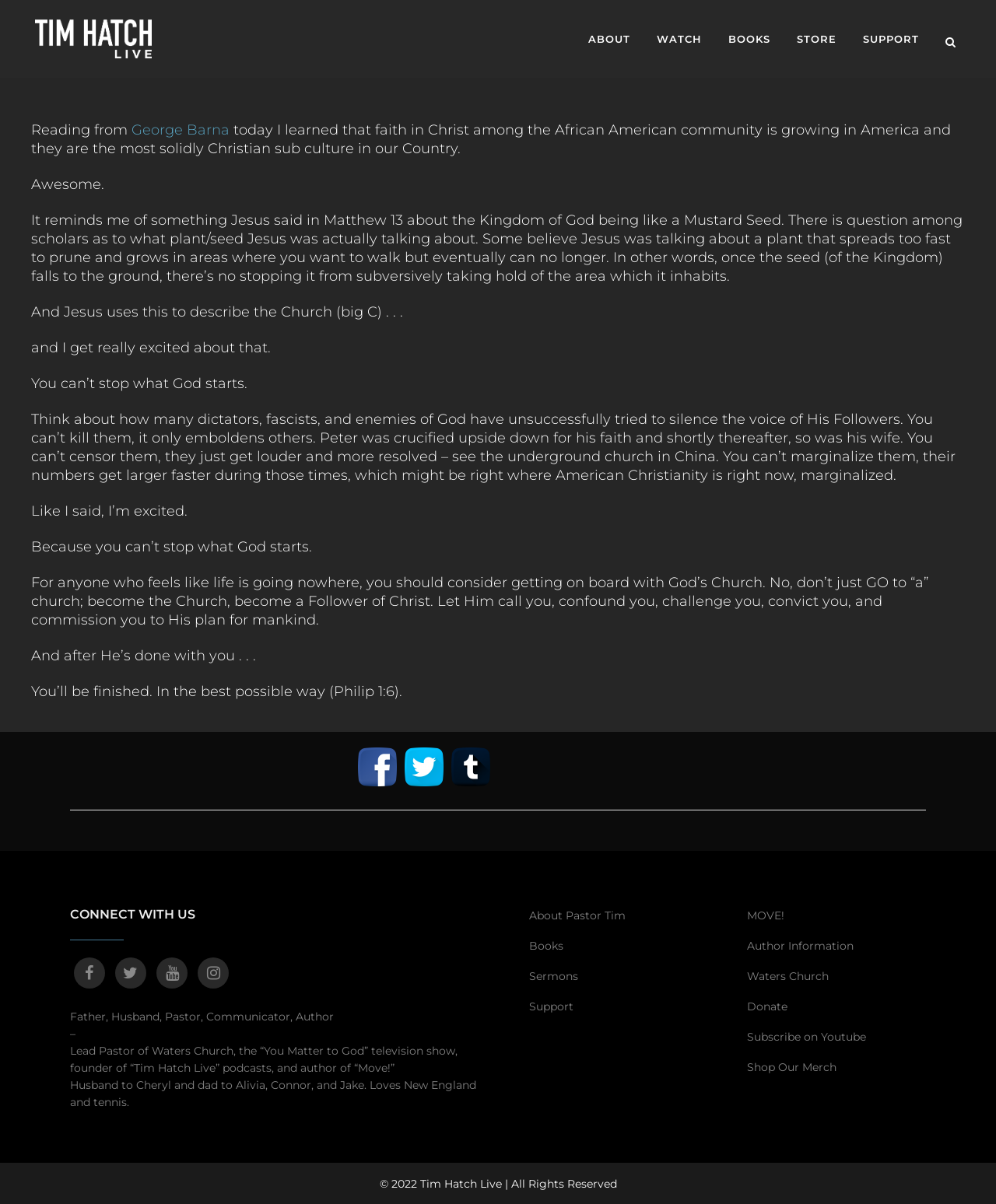Specify the bounding box coordinates for the region that must be clicked to perform the given instruction: "Search for something".

[0.045, 0.01, 0.988, 0.023]